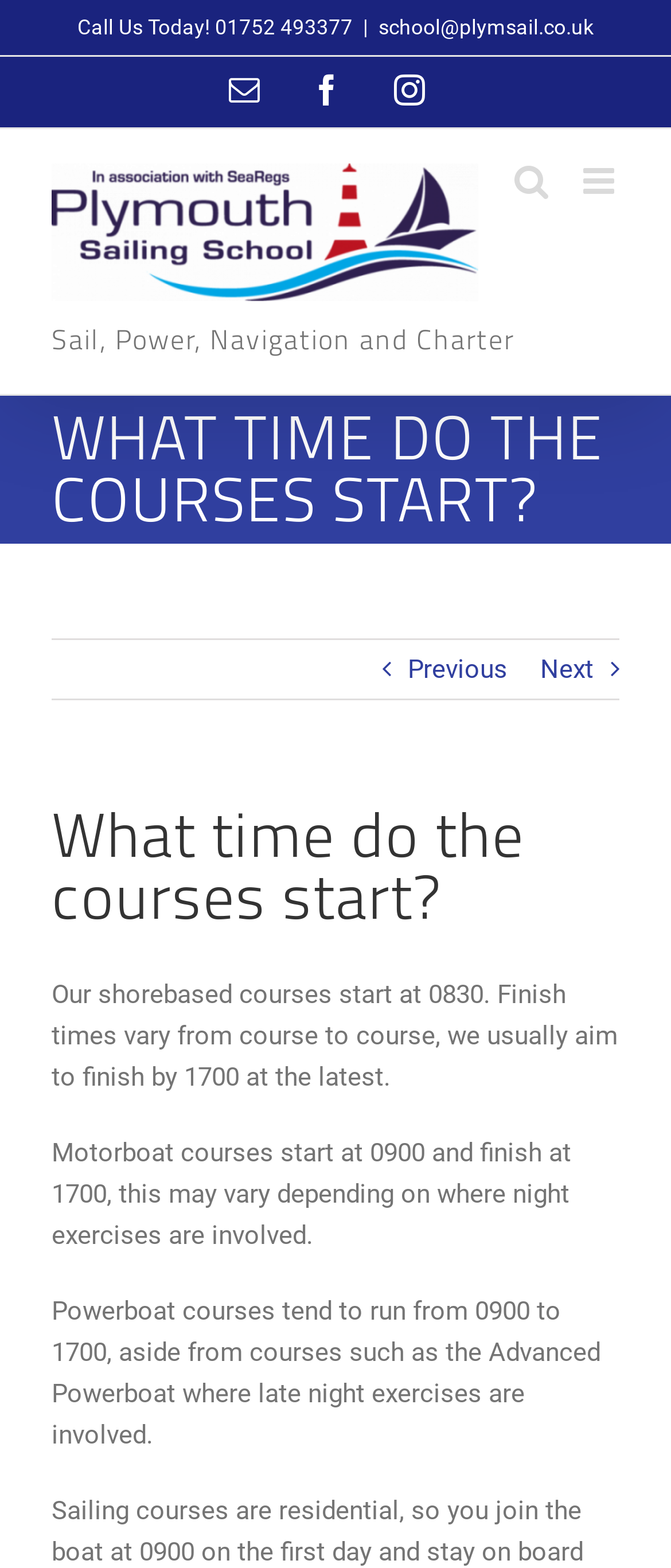Please provide a comprehensive response to the question based on the details in the image: How many social media links are available?

The webpage has three social media links, which are Facebook, Instagram, and Email, represented by their respective icons.